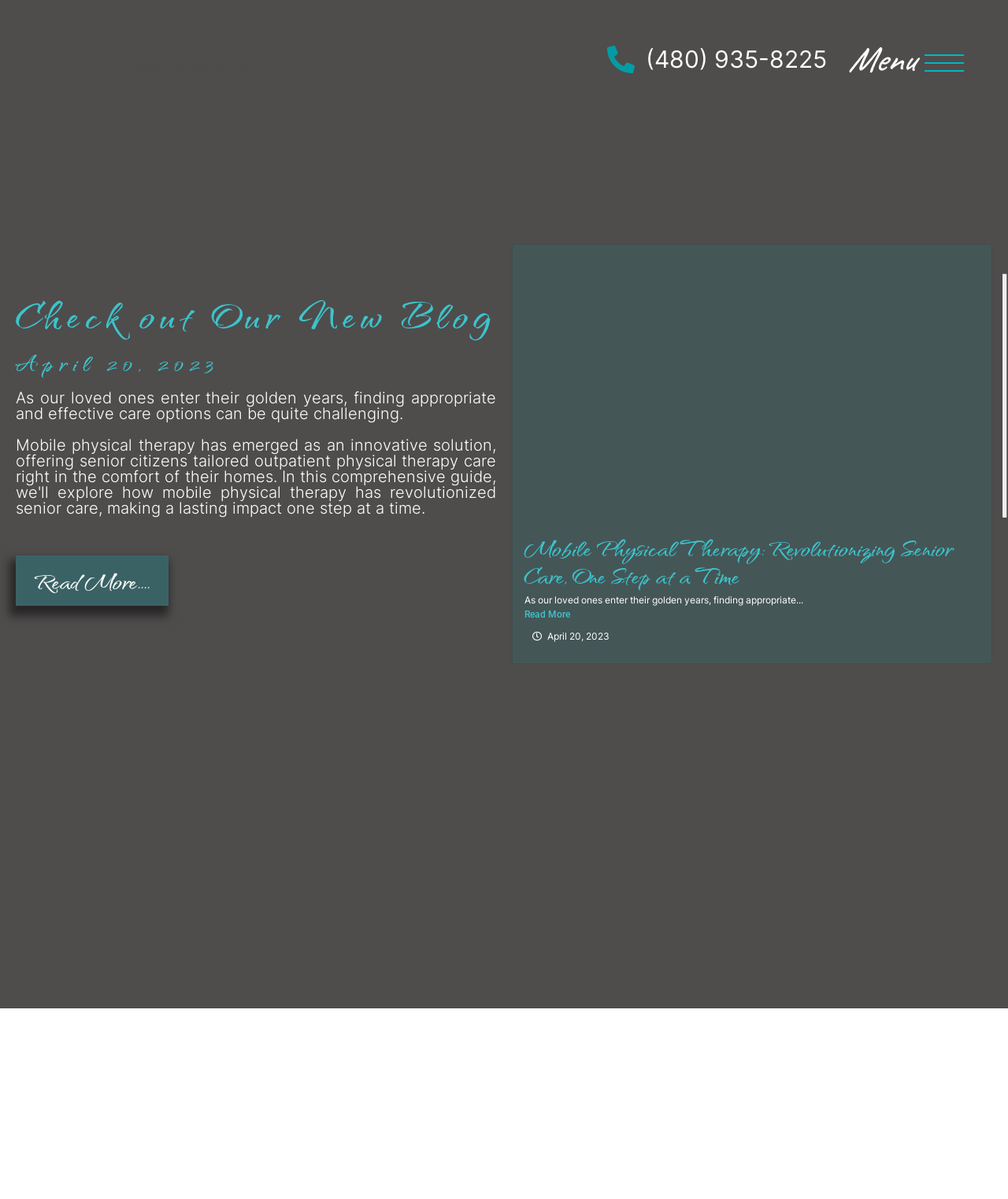Determine the bounding box for the UI element as described: "parent_node: label name="fullscreen_menu_input"". The coordinates should be represented as four float numbers between 0 and 1, formatted as [left, top, right, bottom].

[0.913, 0.033, 0.96, 0.072]